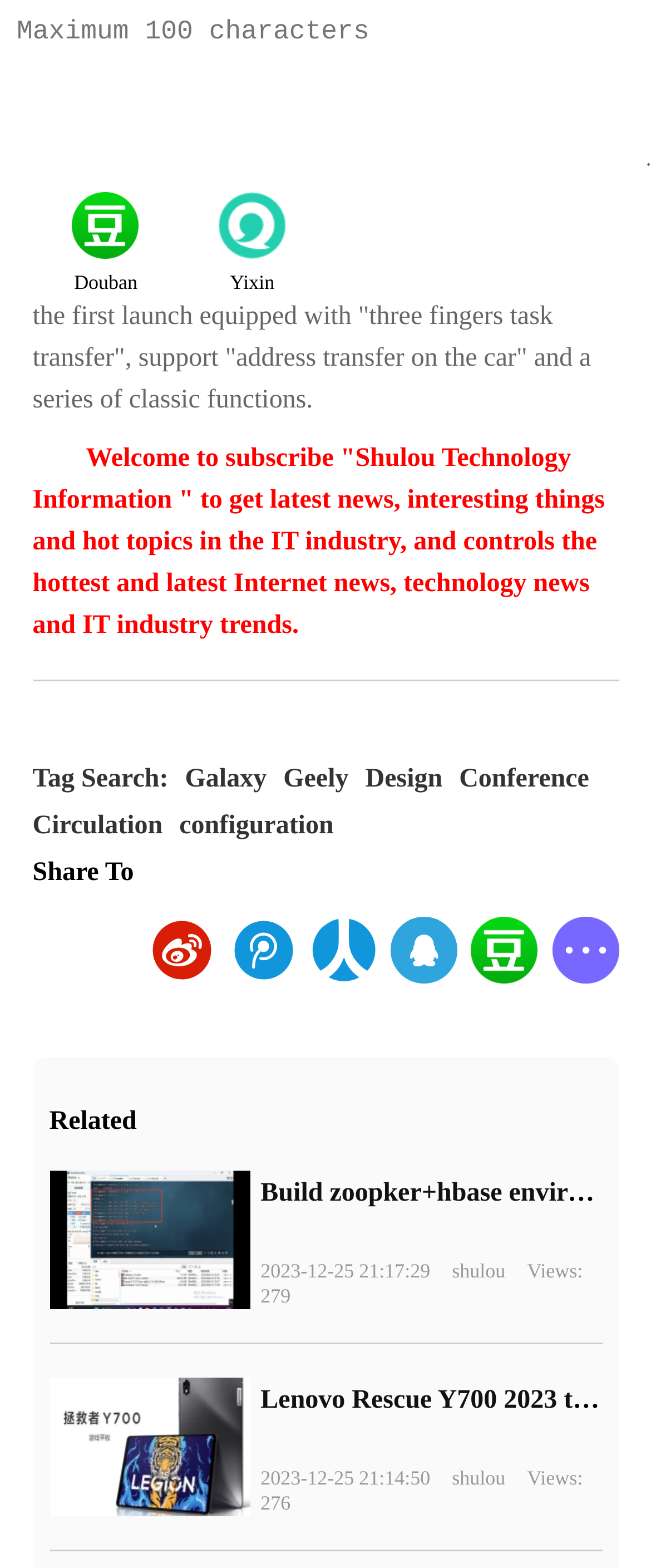Please determine the bounding box coordinates of the element to click on in order to accomplish the following task: "Share to Weibo". Ensure the coordinates are four float numbers ranging from 0 to 1, i.e., [left, top, right, bottom].

[0.229, 0.588, 0.331, 0.657]